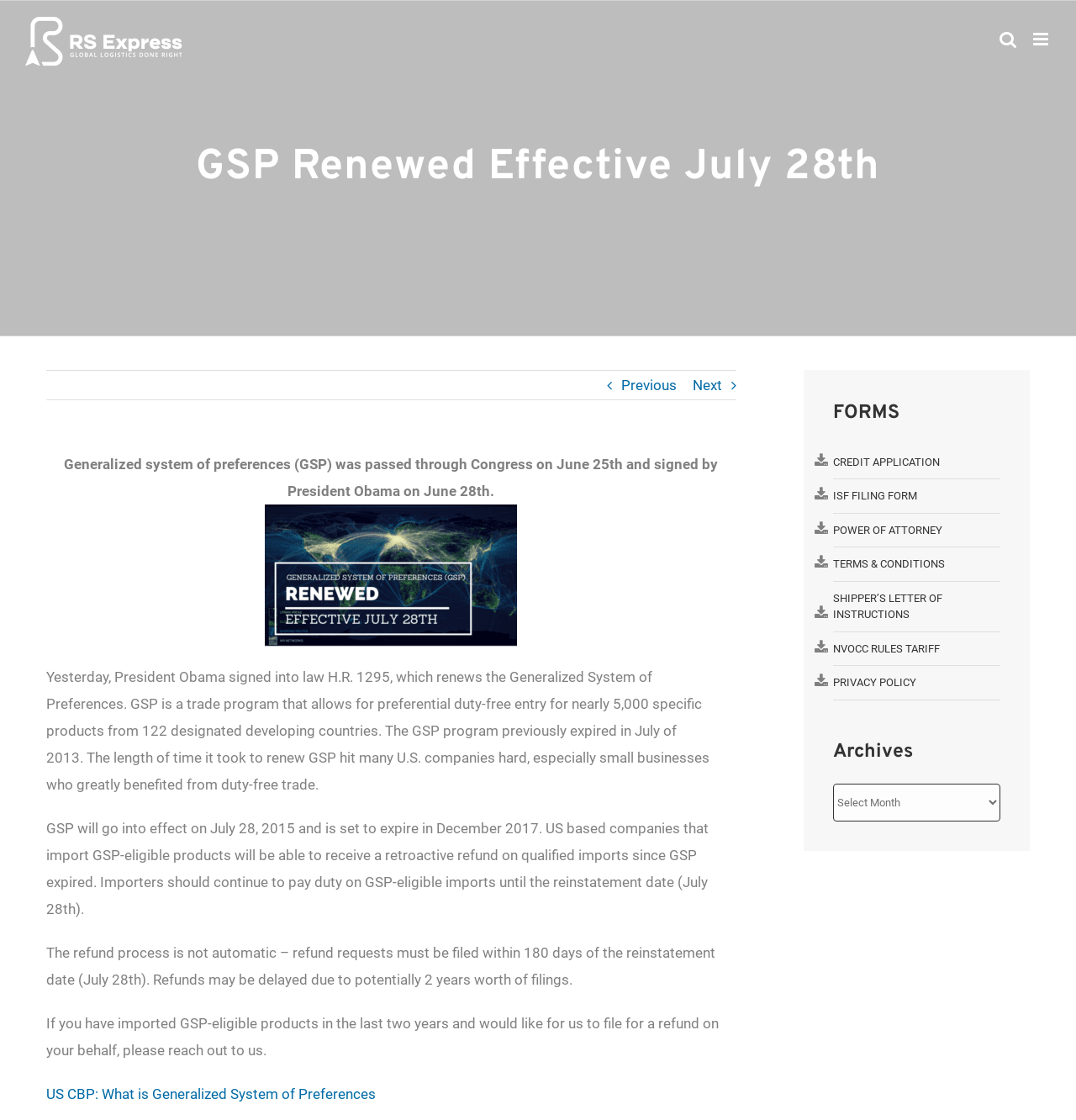Could you indicate the bounding box coordinates of the region to click in order to complete this instruction: "Book now".

None